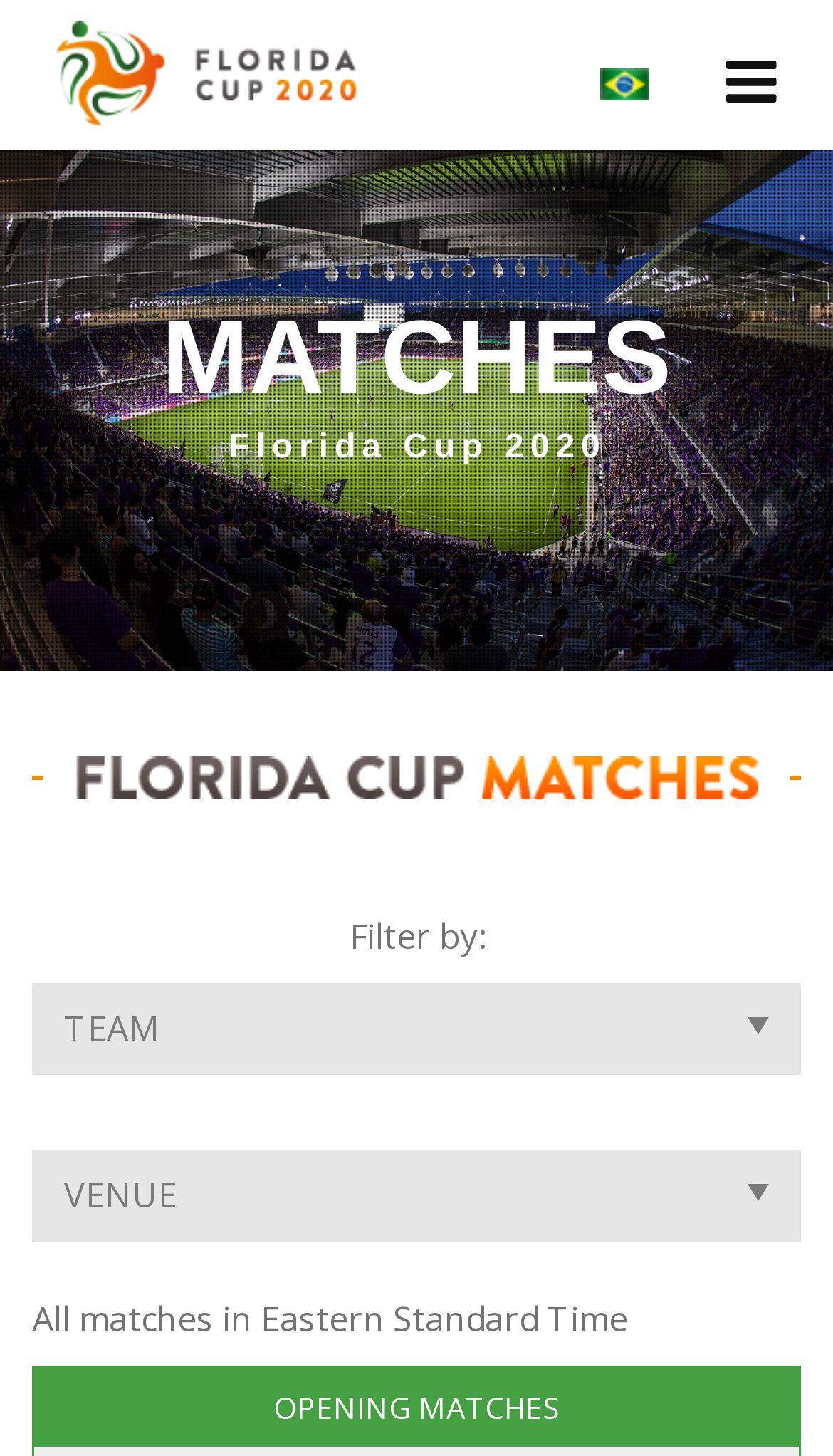Provide the bounding box coordinates, formatted as (top-left x, top-left y, bottom-right x, bottom-right y), with all values being floating point numbers between 0 and 1. Identify the bounding box of the UI element that matches the description: title="Florida Cup 2020"

[0.038, 0.015, 0.526, 0.086]